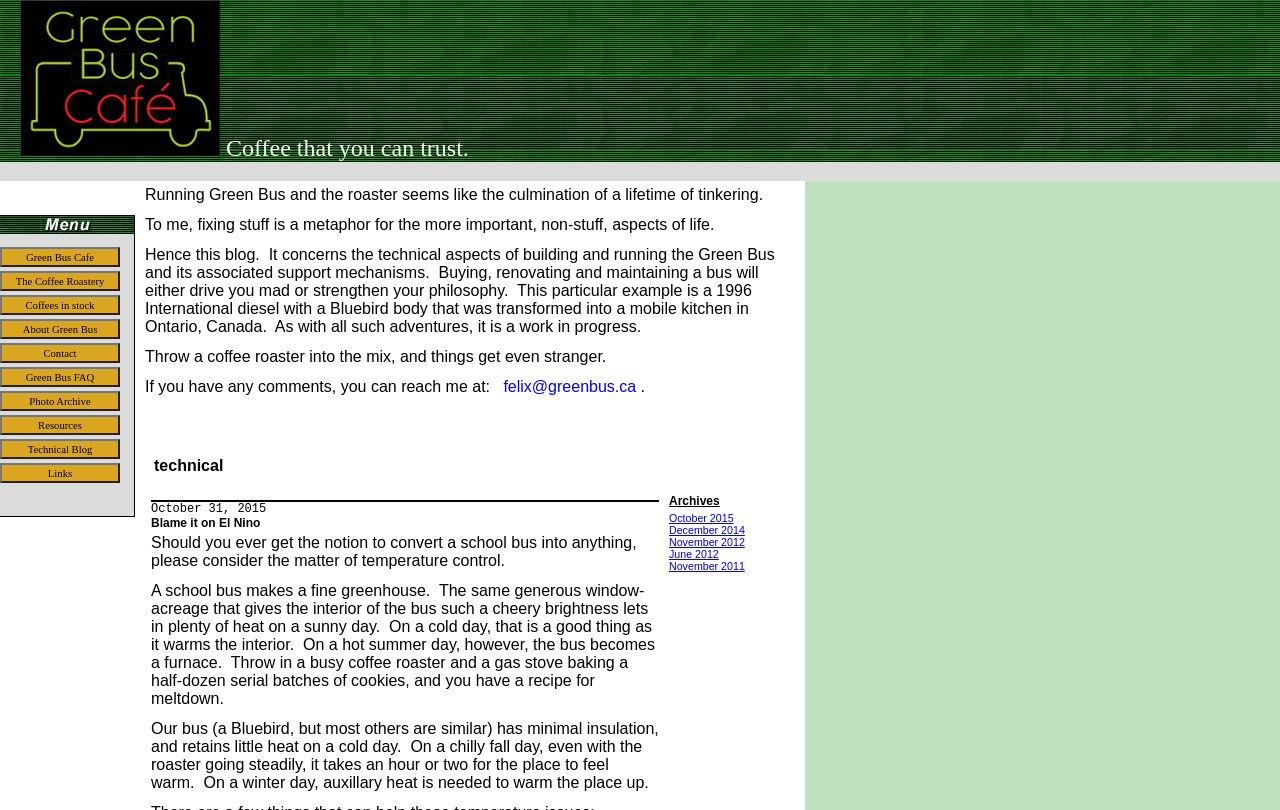Please mark the clickable region by giving the bounding box coordinates needed to complete this instruction: "Read the 'October 31, 2015 Blame it on El Nino' blog post".

[0.116, 0.615, 0.516, 0.657]